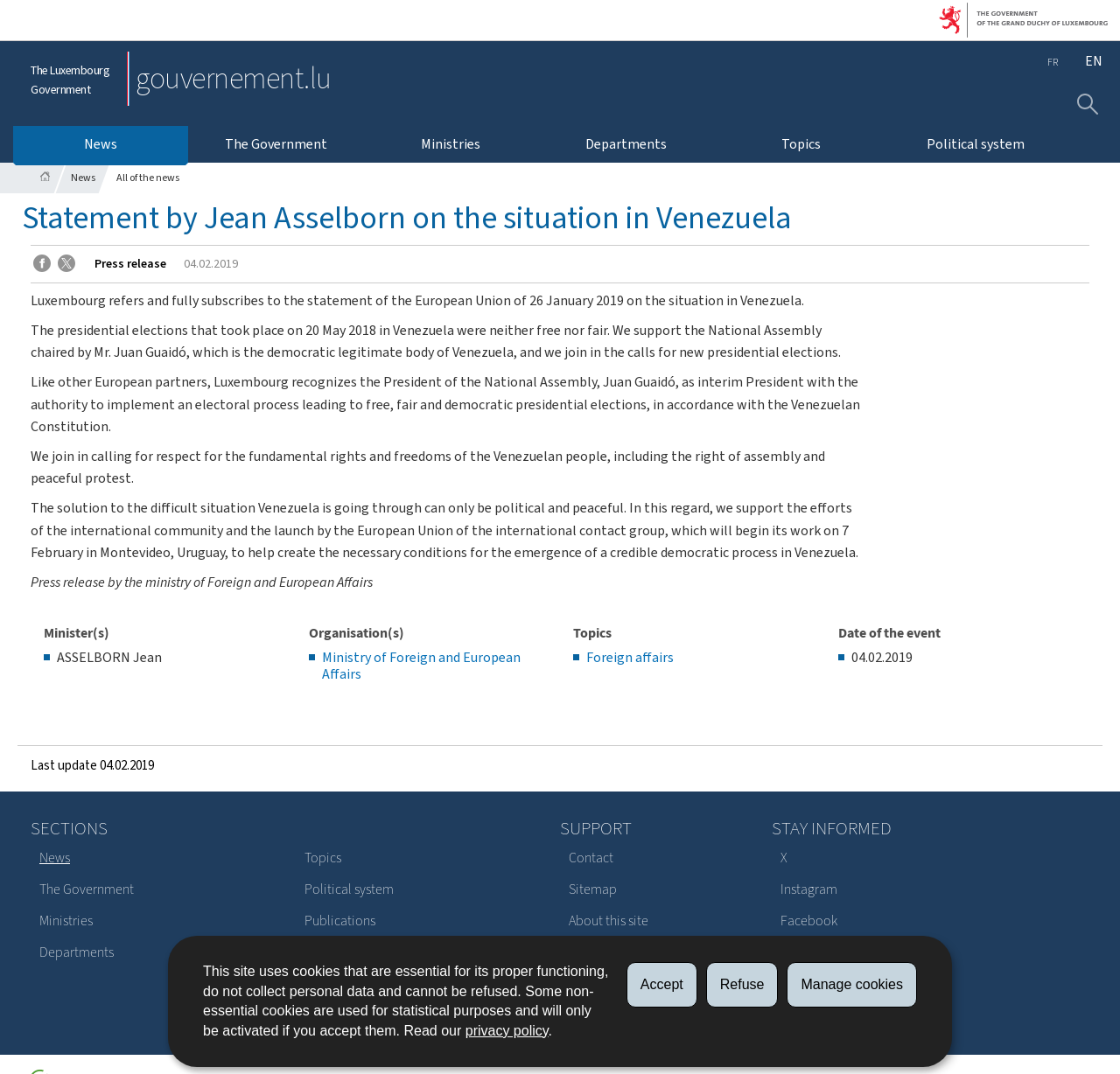Locate the coordinates of the bounding box for the clickable region that fulfills this instruction: "View the press release".

[0.077, 0.229, 0.156, 0.263]